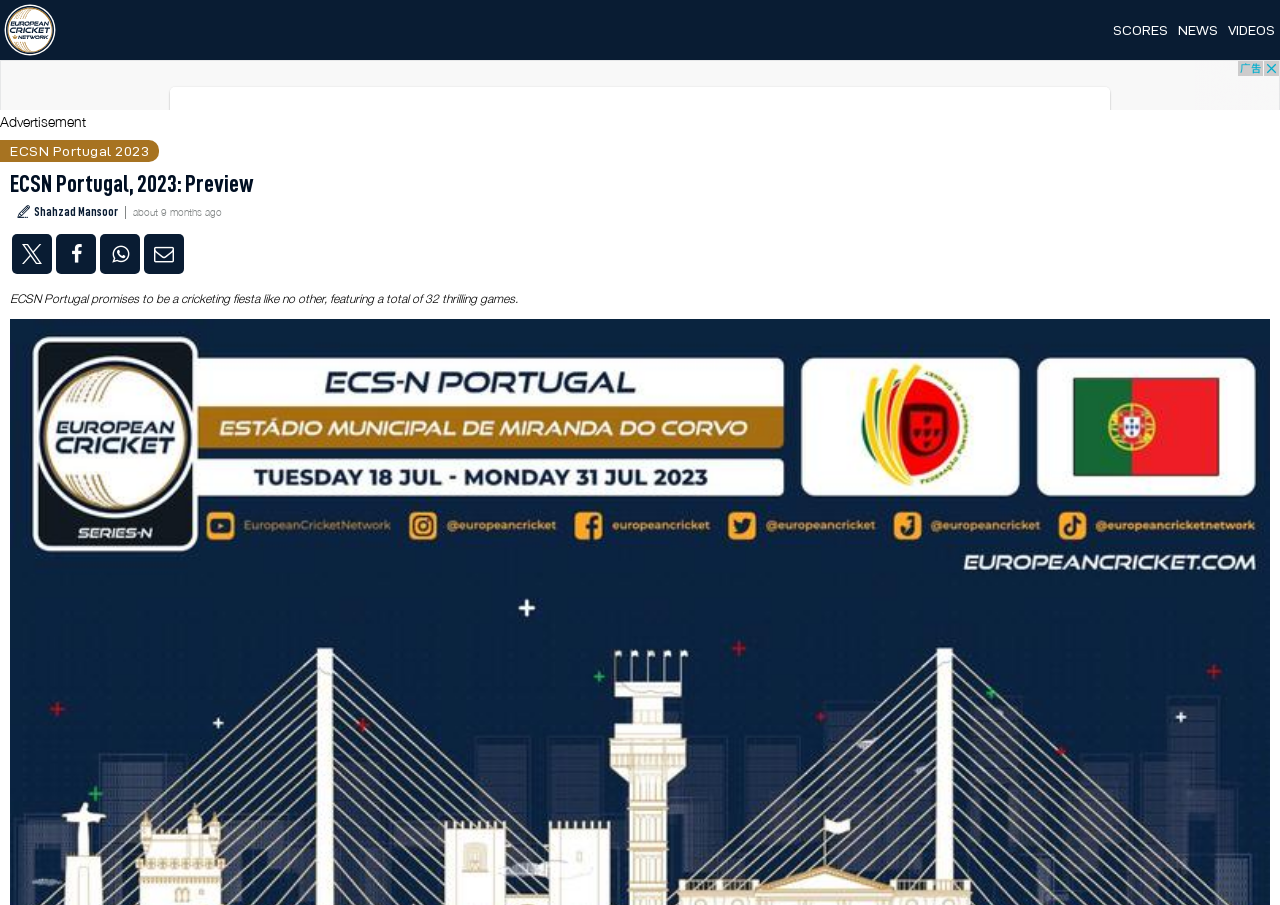Who wrote the preview article?
Look at the screenshot and respond with one word or a short phrase.

Shahzad Mansoor